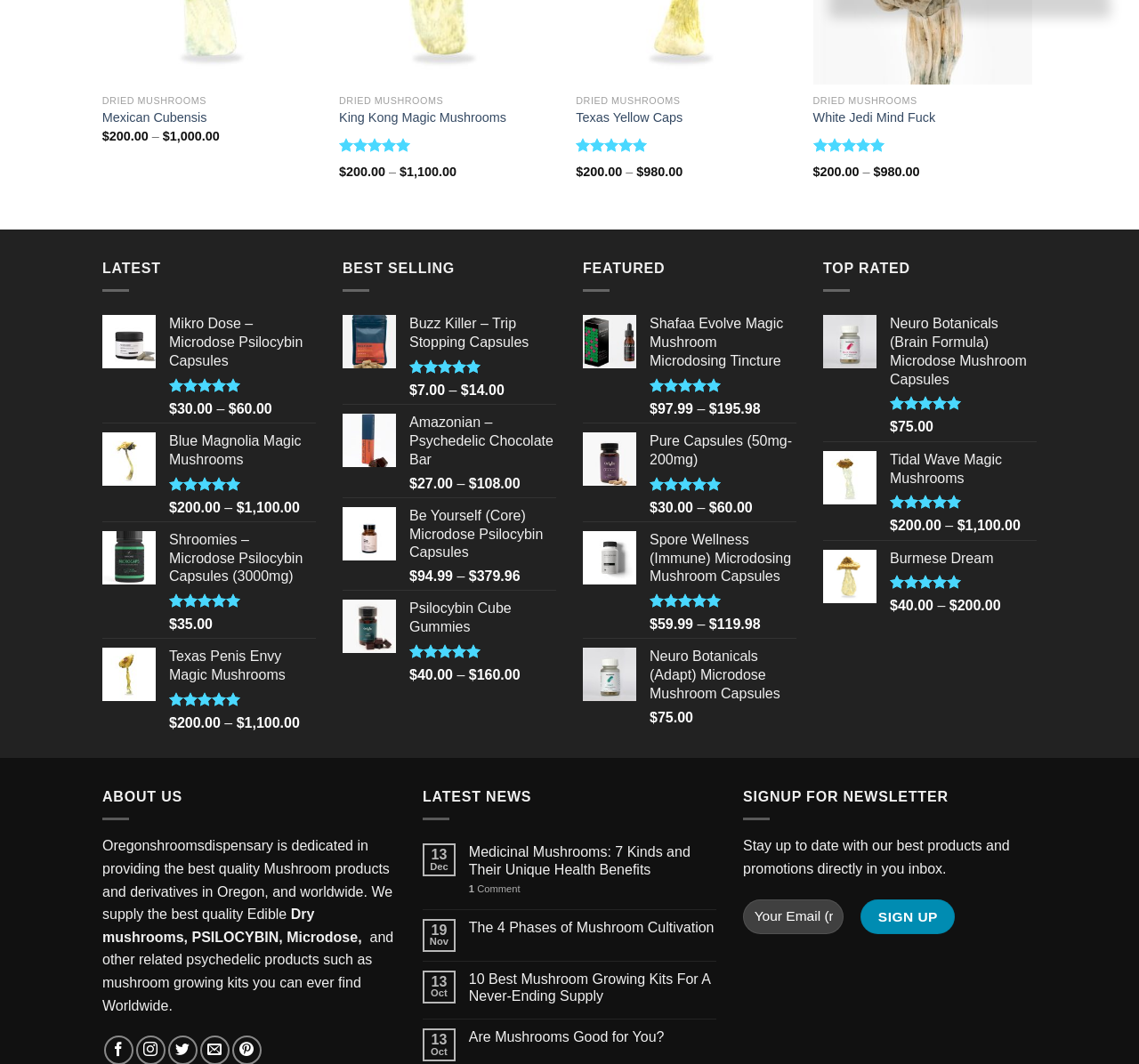Please find the bounding box for the UI element described by: "Texas Yellow Caps".

[0.506, 0.103, 0.599, 0.119]